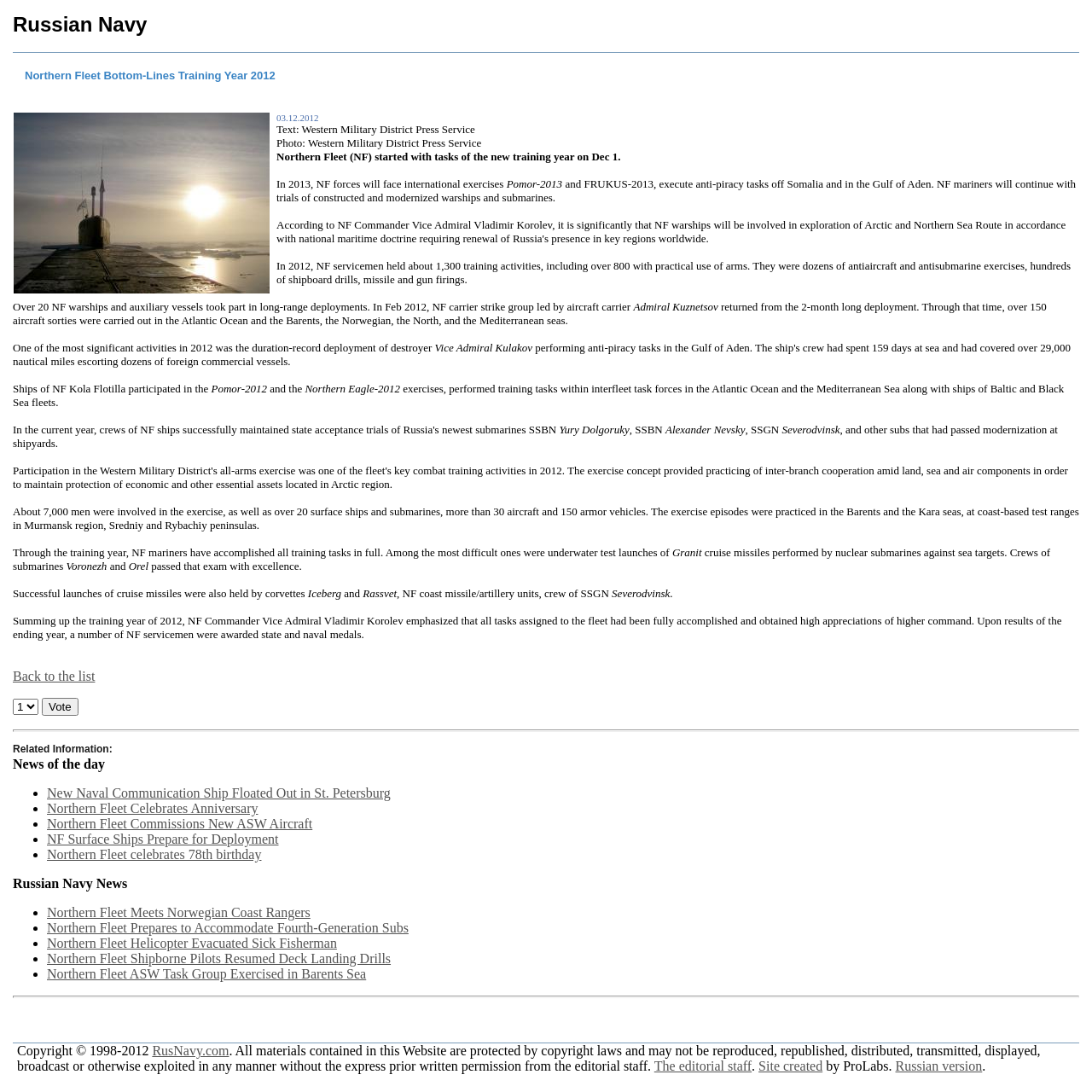Show me the bounding box coordinates of the clickable region to achieve the task as per the instruction: "View the Blockchain hack events".

None